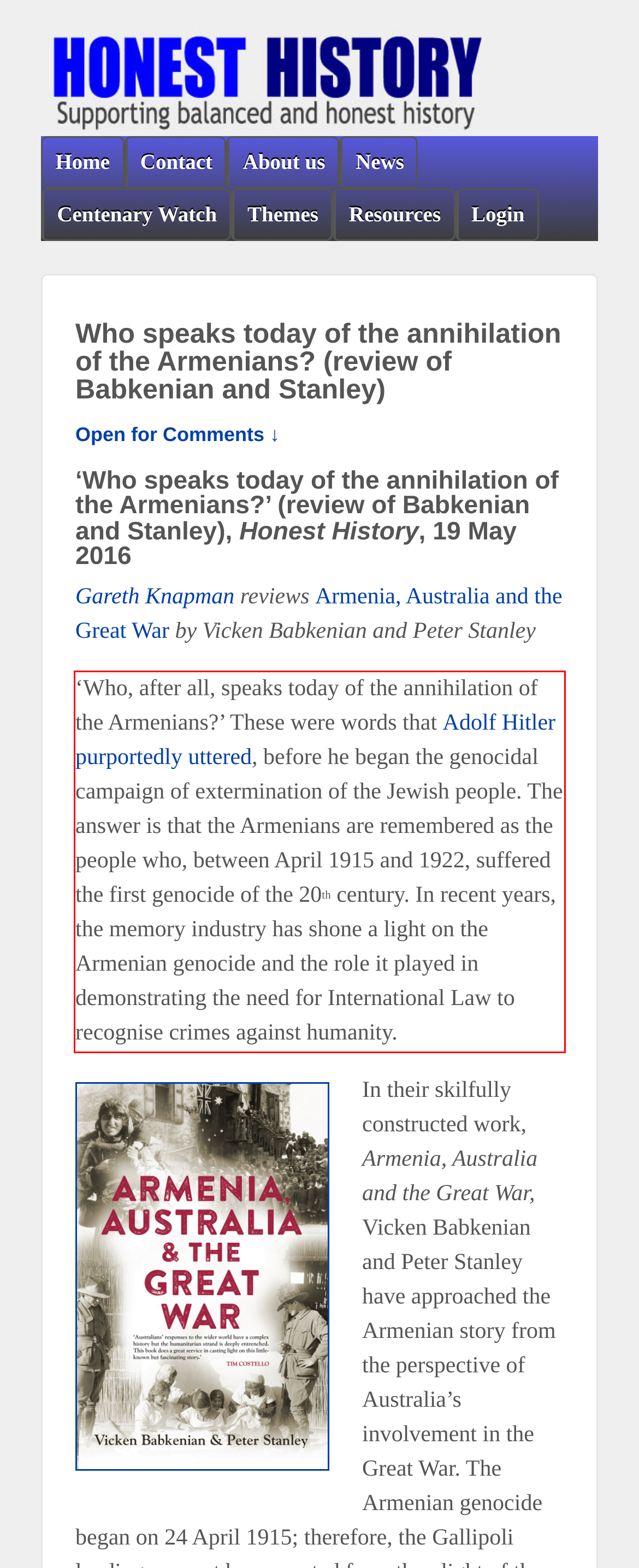You are given a screenshot with a red rectangle. Identify and extract the text within this red bounding box using OCR.

‘Who, after all, speaks today of the annihilation of the Armenians?’ These were words that Adolf Hitler purportedly uttered, before he began the genocidal campaign of extermination of the Jewish people. The answer is that the Armenians are remembered as the people who, between April 1915 and 1922, suffered the first genocide of the 20th century. In recent years, the memory industry has shone a light on the Armenian genocide and the role it played in demonstrating the need for International Law to recognise crimes against humanity.